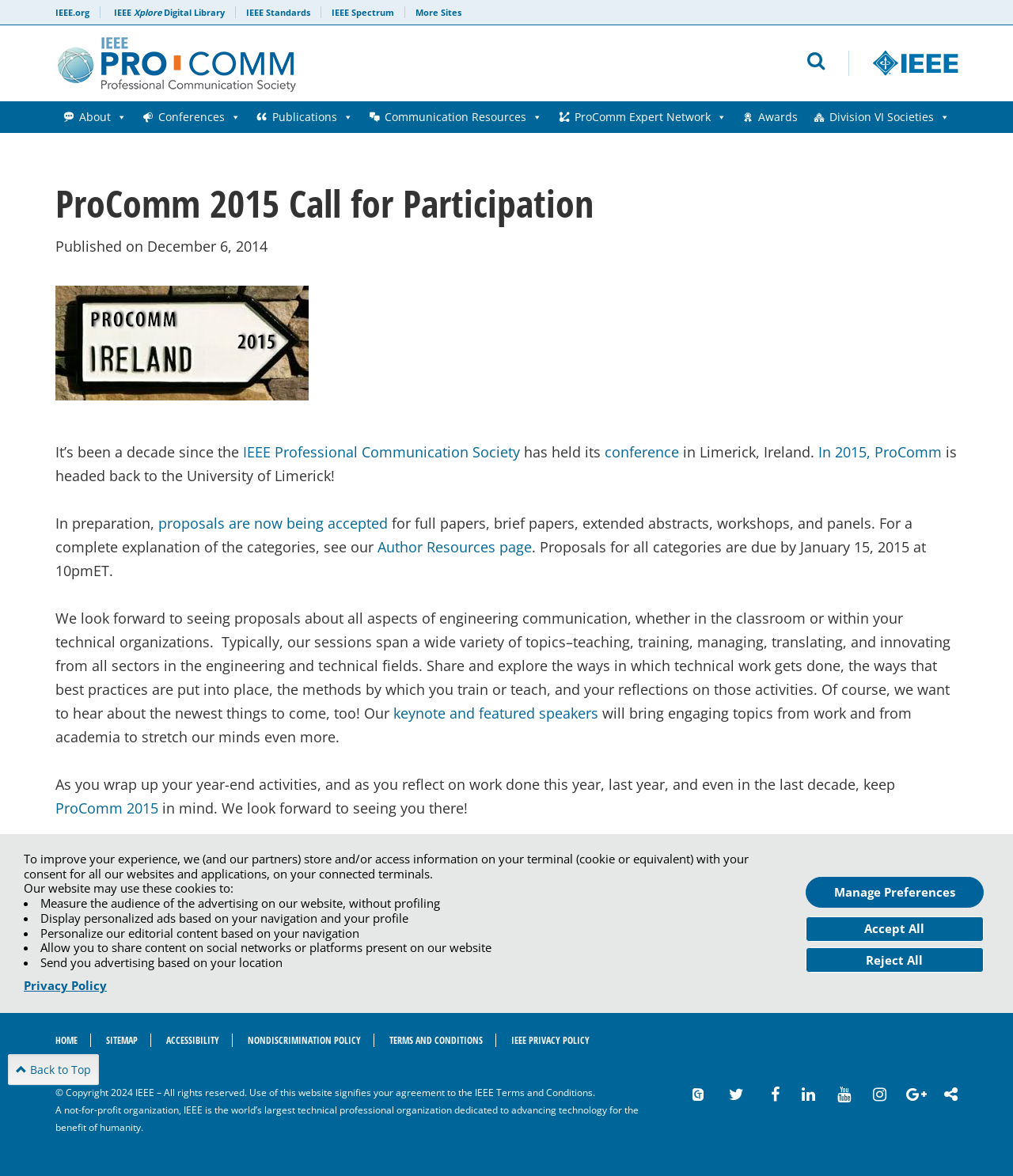Indicate the bounding box coordinates of the element that must be clicked to execute the instruction: "Read the 'Author Resources page'". The coordinates should be given as four float numbers between 0 and 1, i.e., [left, top, right, bottom].

[0.373, 0.457, 0.525, 0.473]